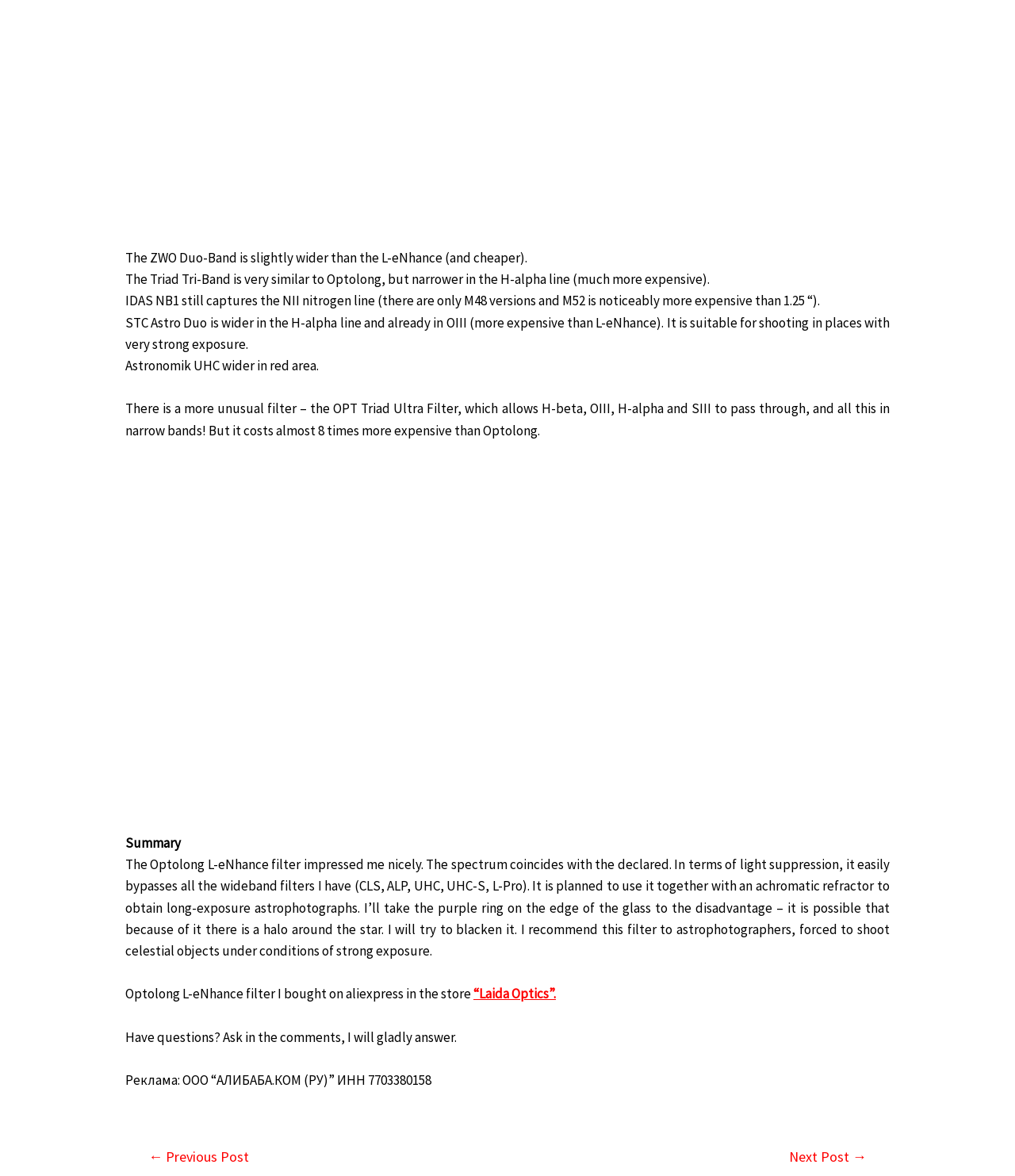Look at the image and write a detailed answer to the question: 
What is the name of the filter mentioned in the first sentence?

The first sentence of the webpage mentions 'The ZWO Duo-Band is slightly wider than the L-eNhance (and cheaper).' Therefore, the name of the filter mentioned in the first sentence is ZWO Duo-Band.